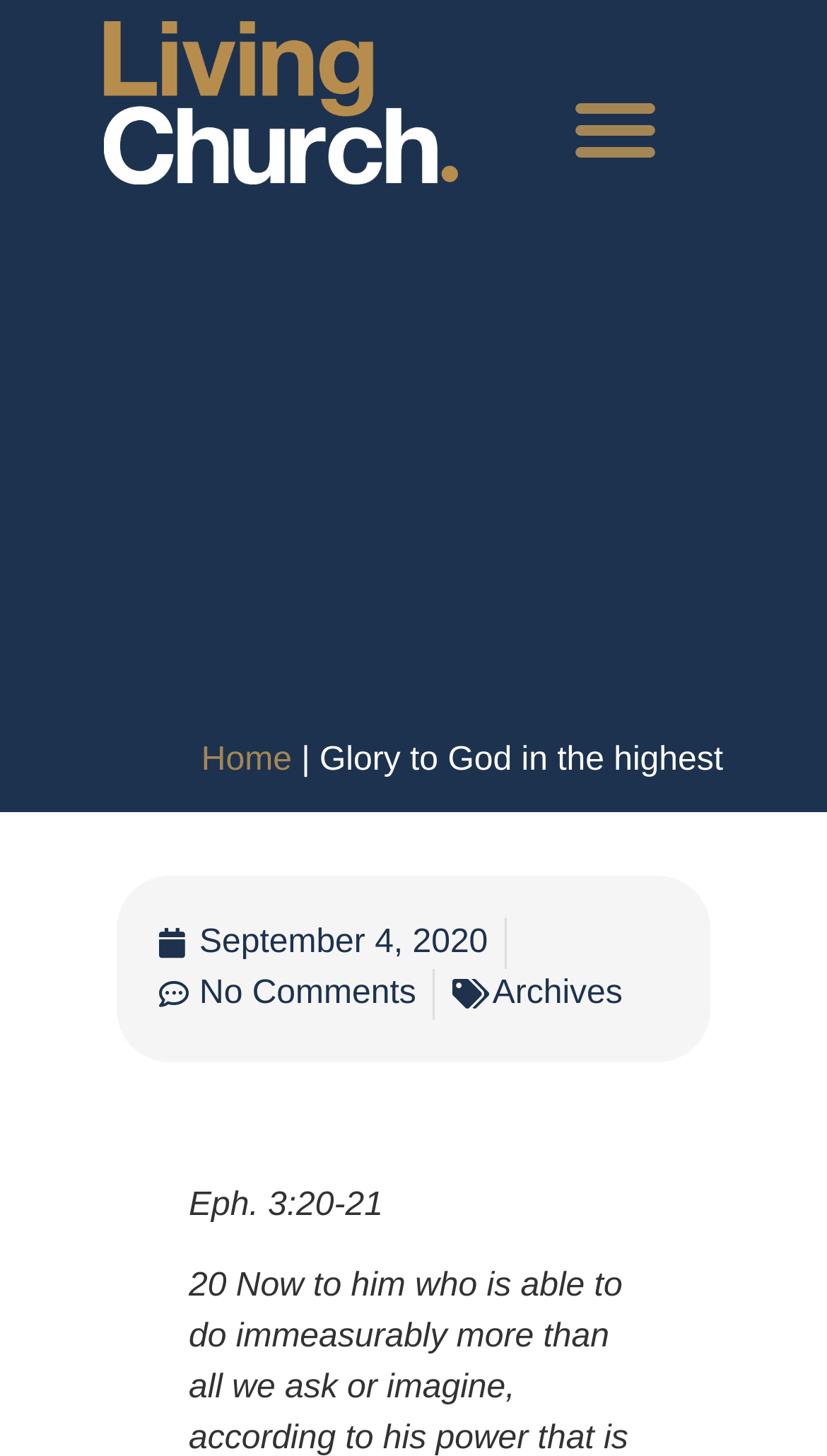What is the date of the post?
Using the visual information from the image, give a one-word or short-phrase answer.

September 4, 2020